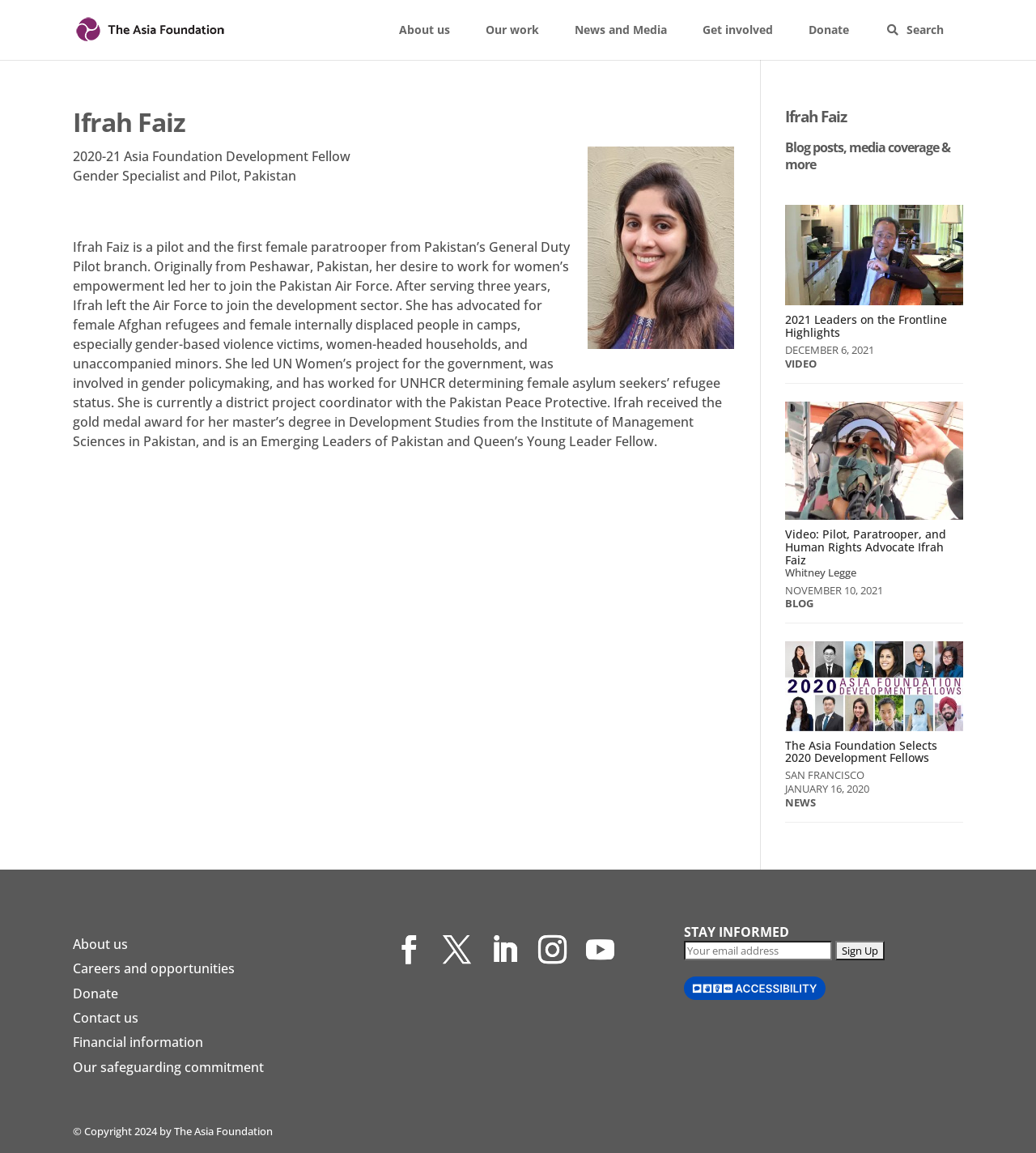Please find the bounding box coordinates of the clickable region needed to complete the following instruction: "Sign up for the newsletter". The bounding box coordinates must consist of four float numbers between 0 and 1, i.e., [left, top, right, bottom].

[0.806, 0.816, 0.854, 0.833]